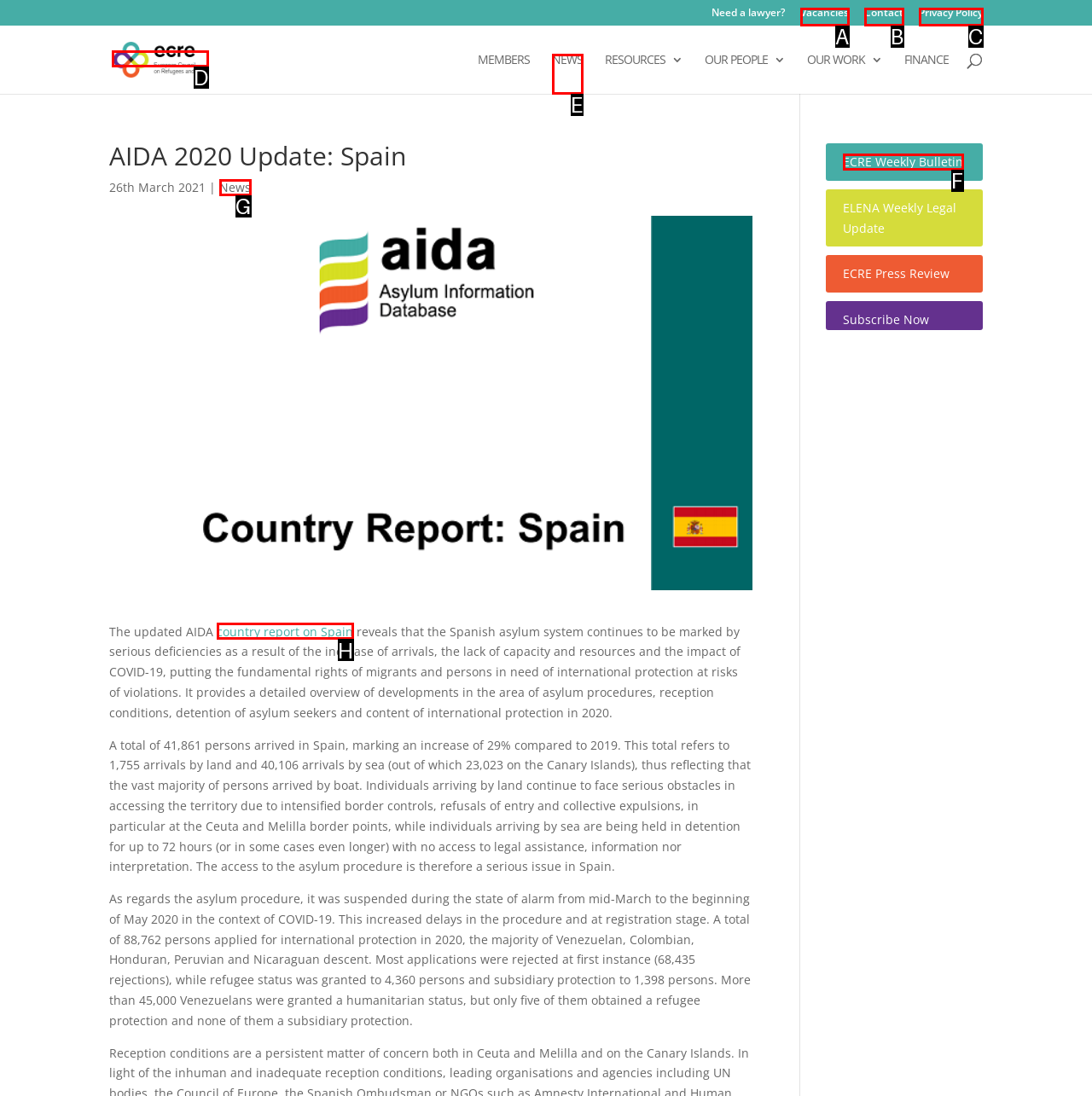Select the right option to accomplish this task: Visit the European Council on Refugees and Exiles website. Reply with the letter corresponding to the correct UI element.

D